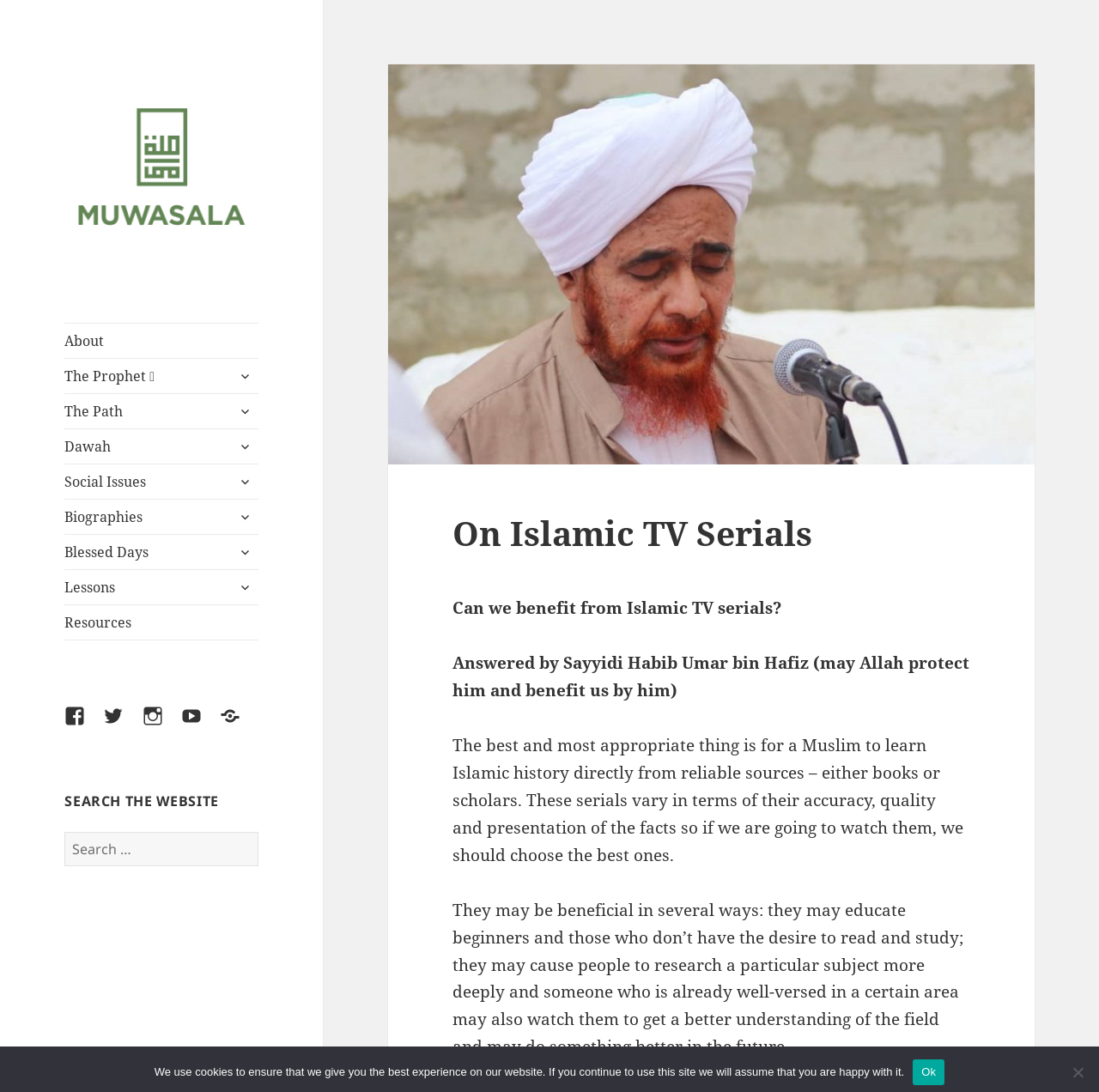Refer to the image and offer a detailed explanation in response to the question: What is the purpose of the search box?

The search box is located at the bottom of the webpage and is labeled as 'SEARCH THE WEBSITE'. Its purpose is to allow users to search for specific content within the website.